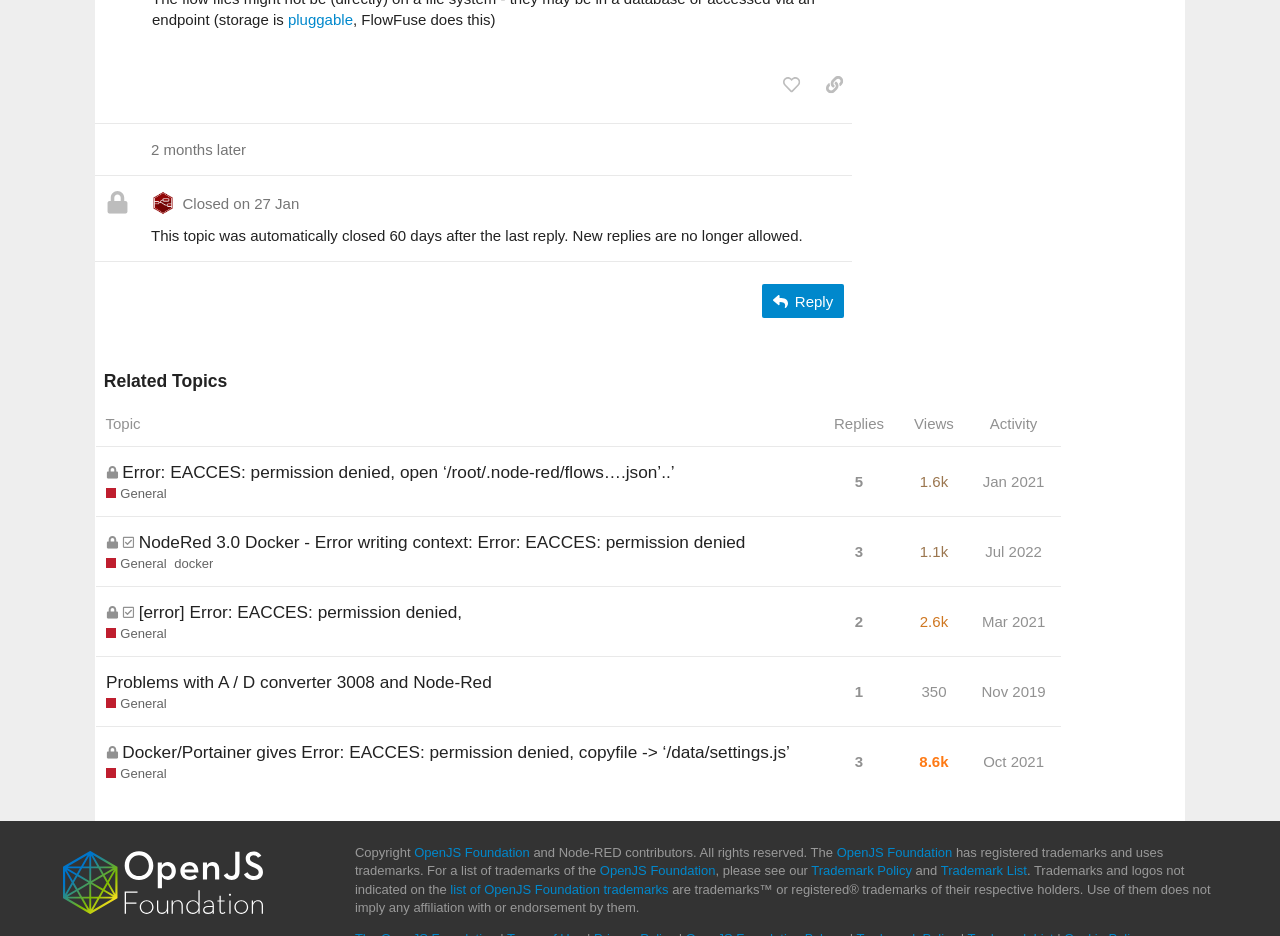Please identify the bounding box coordinates of the area that needs to be clicked to follow this instruction: "reply to the post".

[0.596, 0.303, 0.659, 0.34]